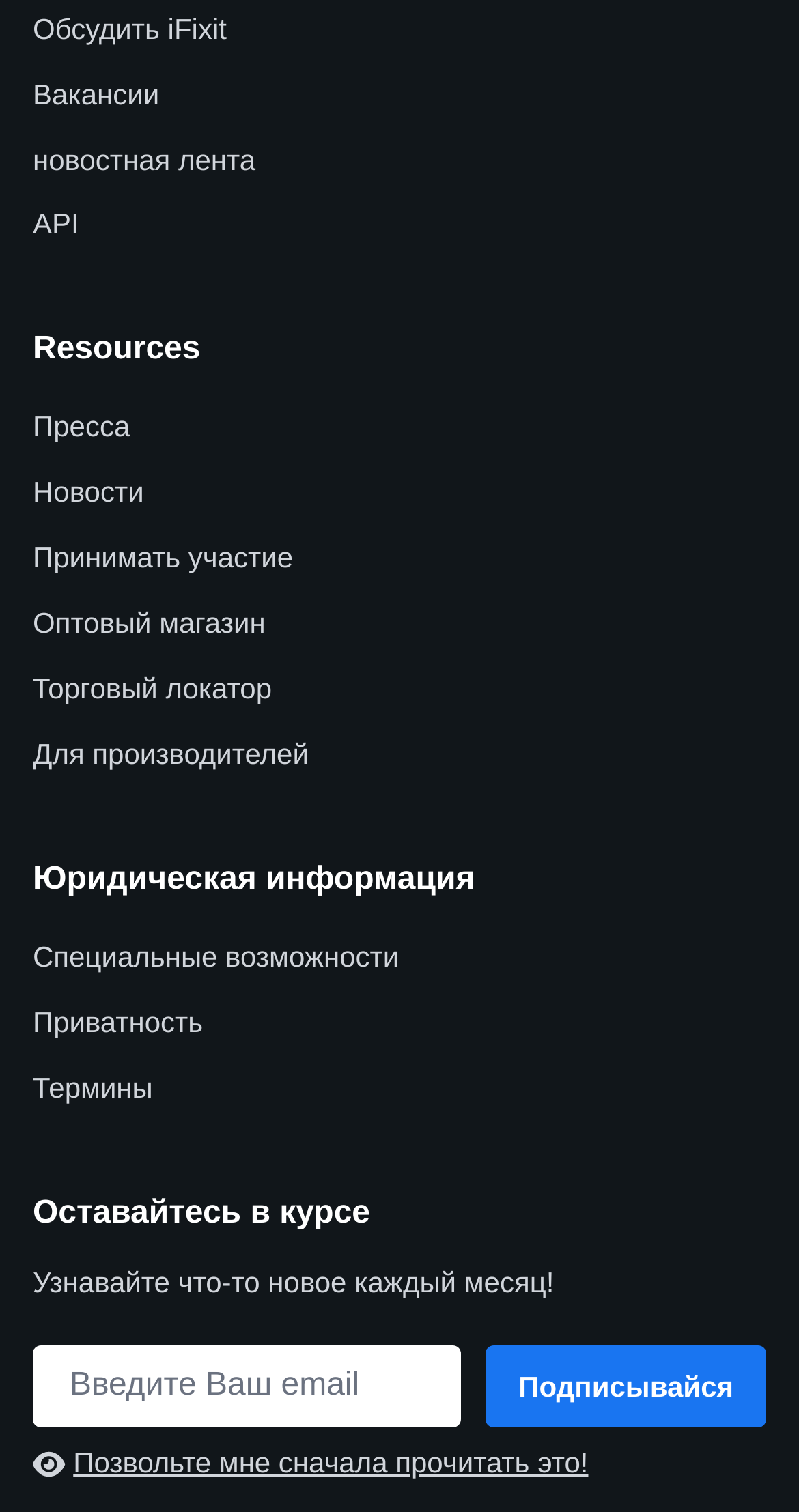Locate the coordinates of the bounding box for the clickable region that fulfills this instruction: "Click on Available Status".

None